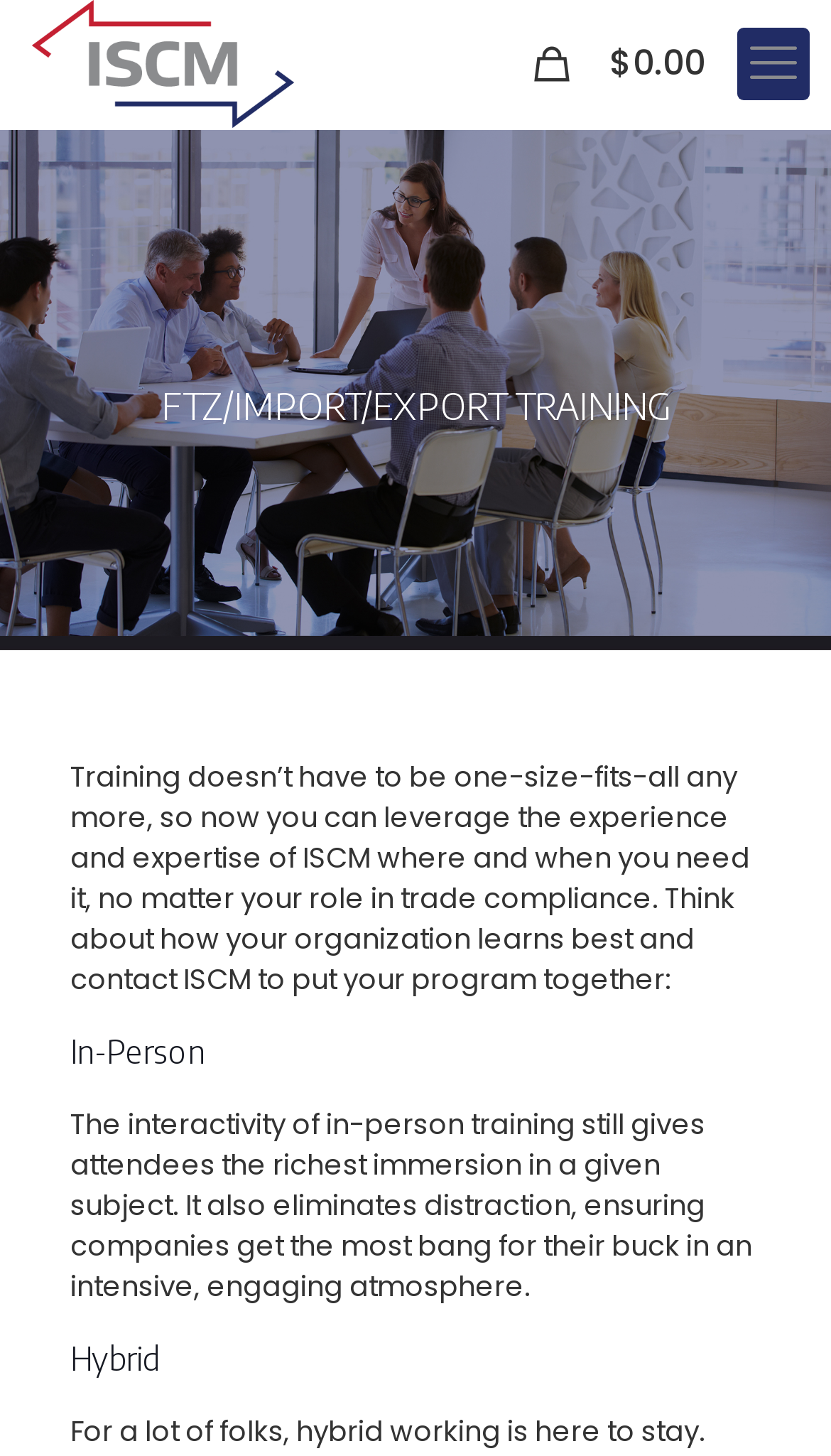Please provide a detailed answer to the question below by examining the image:
How many training methods are mentioned?

The webpage mentions three training methods: In-Person, Hybrid, and another one that is not explicitly named. This can be determined by looking at the headings 'In-Person' and 'Hybrid', and the text above them that describes different training approaches.